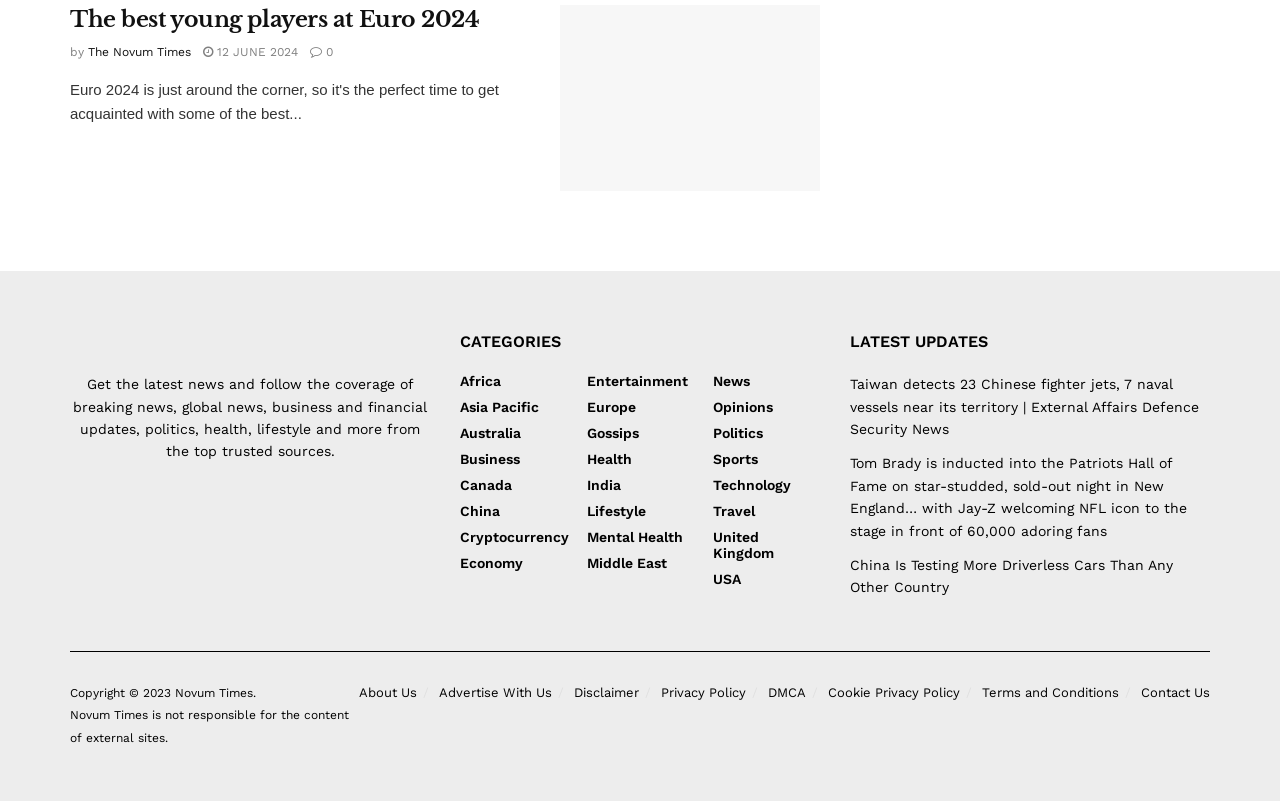Please reply to the following question using a single word or phrase: 
What is the year of copyright for the website?

2023